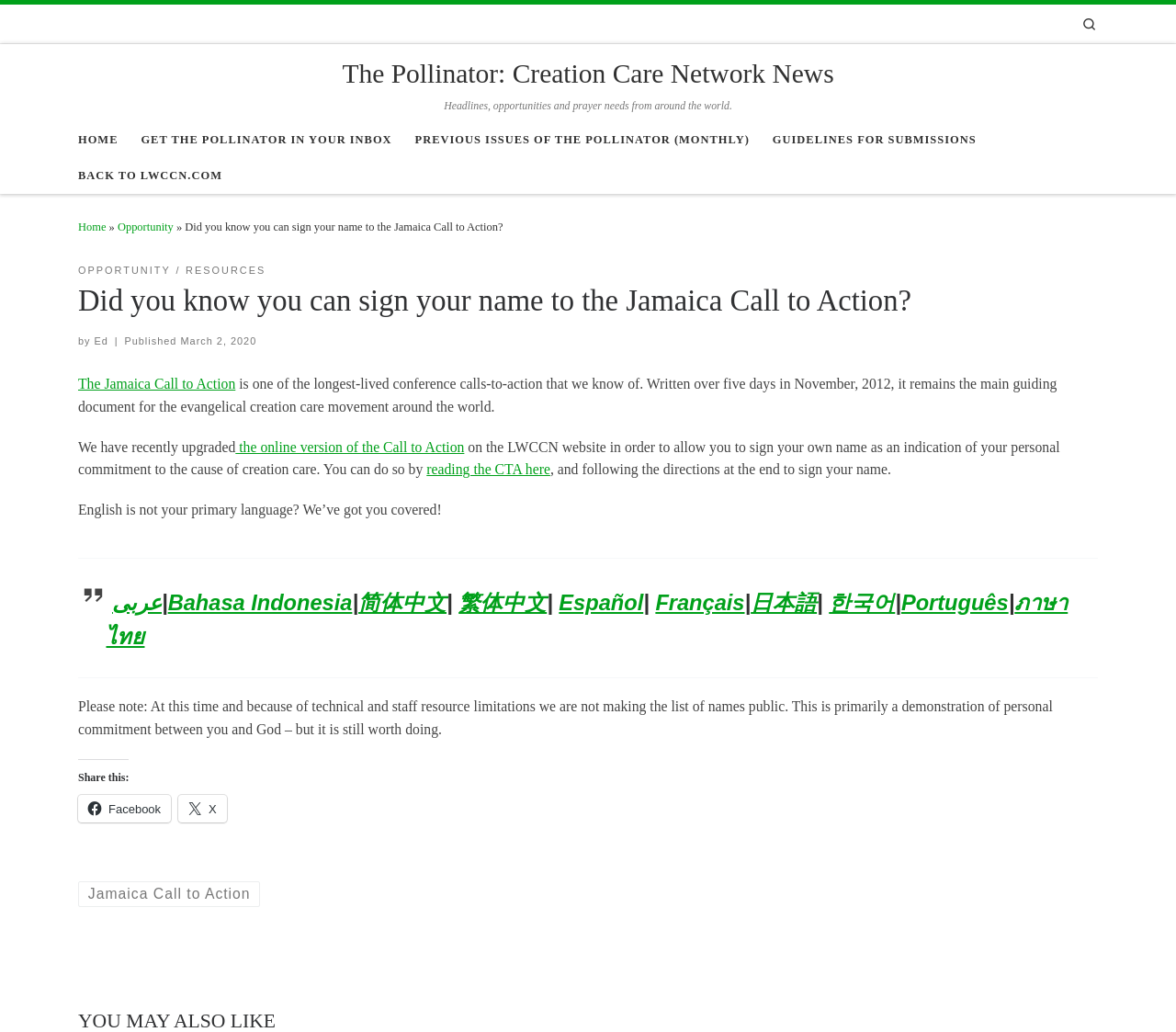Using the details in the image, give a detailed response to the question below:
Why is the list of names not made public?

The question is asking for the reason why the list of names is not made public, which can be found in the article. It says 'Please note: At this time and because of technical and staff resource limitations we are not making the list of names public'.